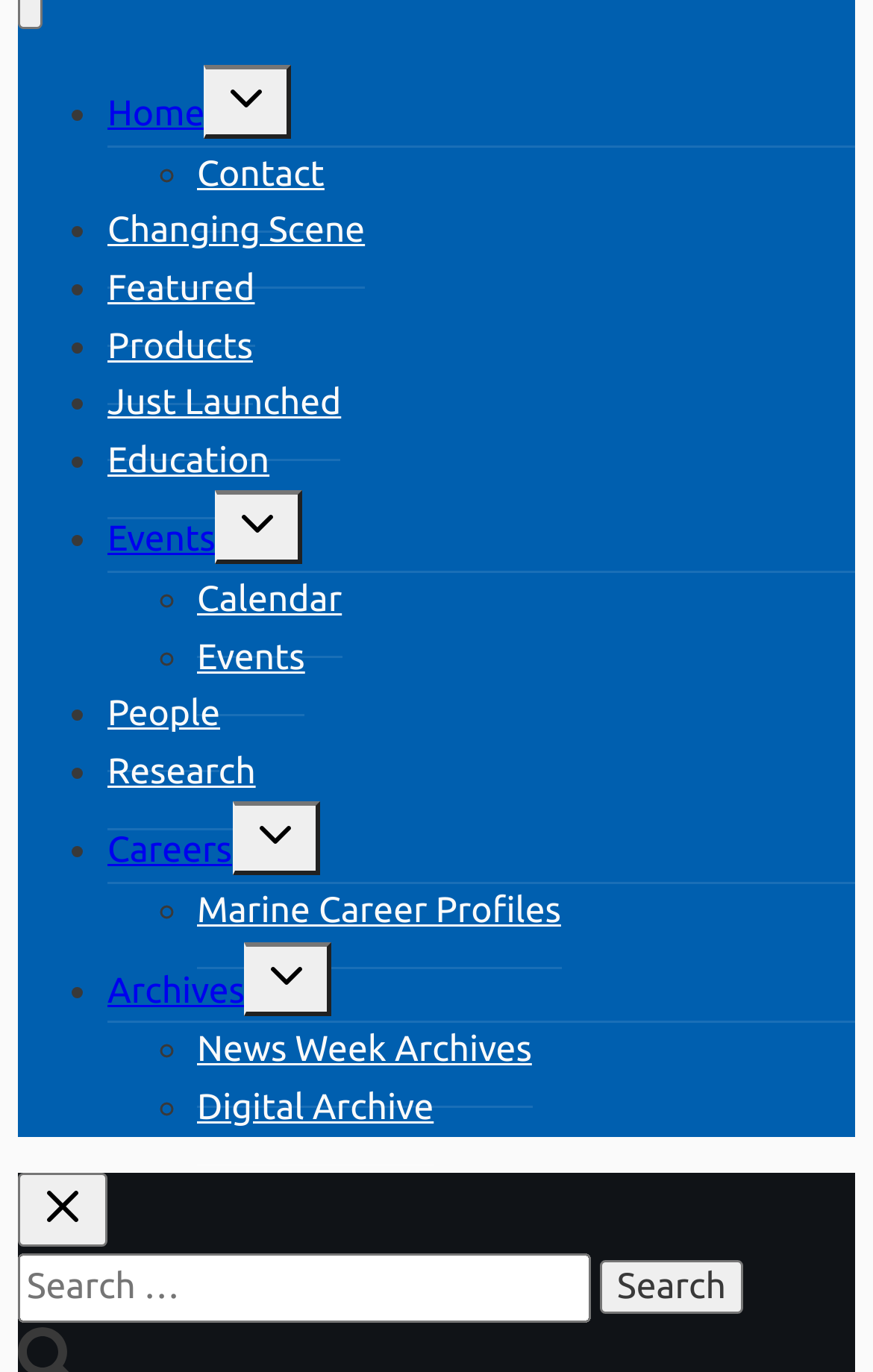Find the bounding box coordinates of the clickable area required to complete the following action: "Toggle child menu of Events".

[0.247, 0.358, 0.347, 0.412]